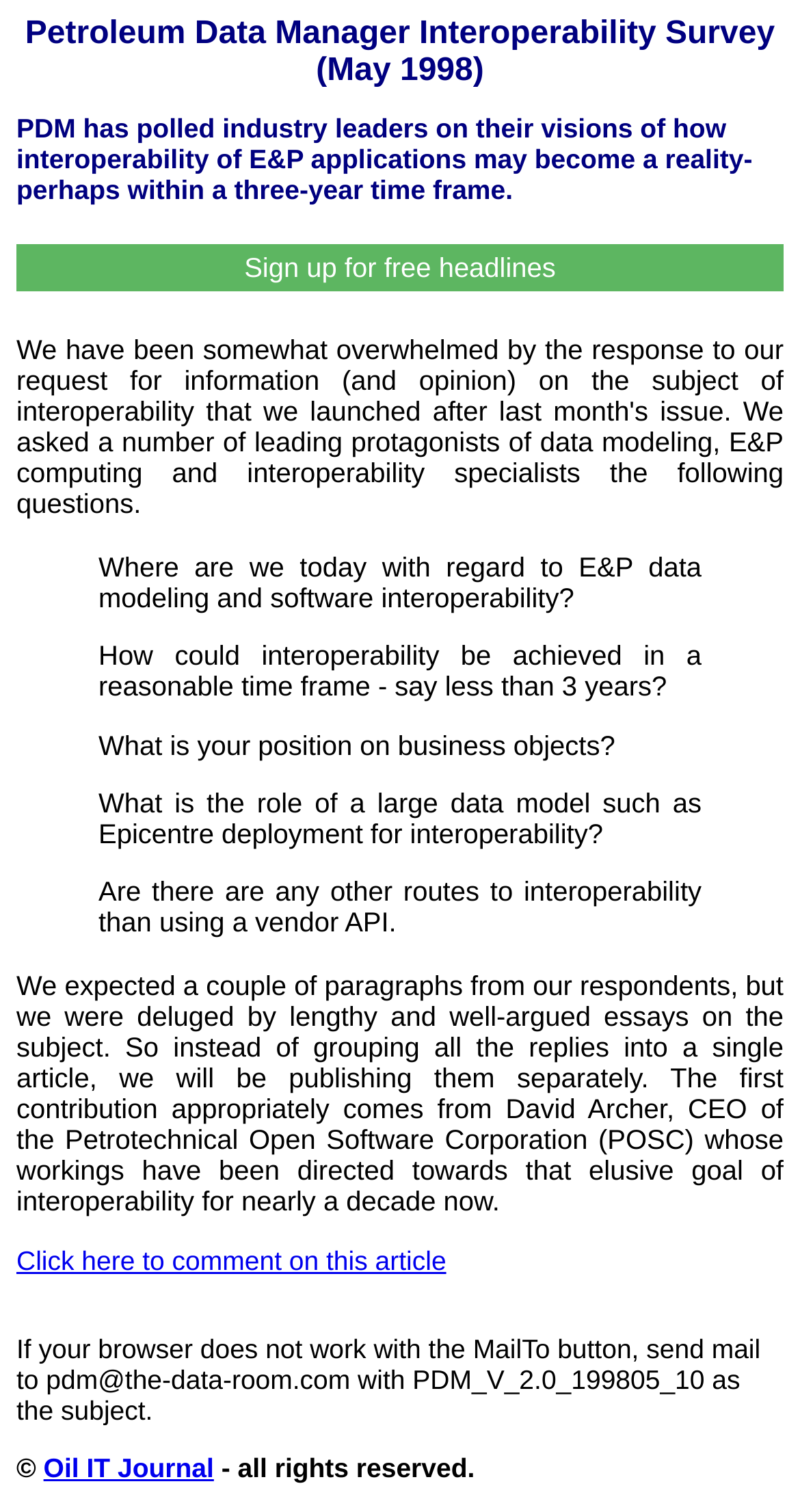Generate the title text from the webpage.

Petroleum Data Manager Interoperability Survey (May 1998)